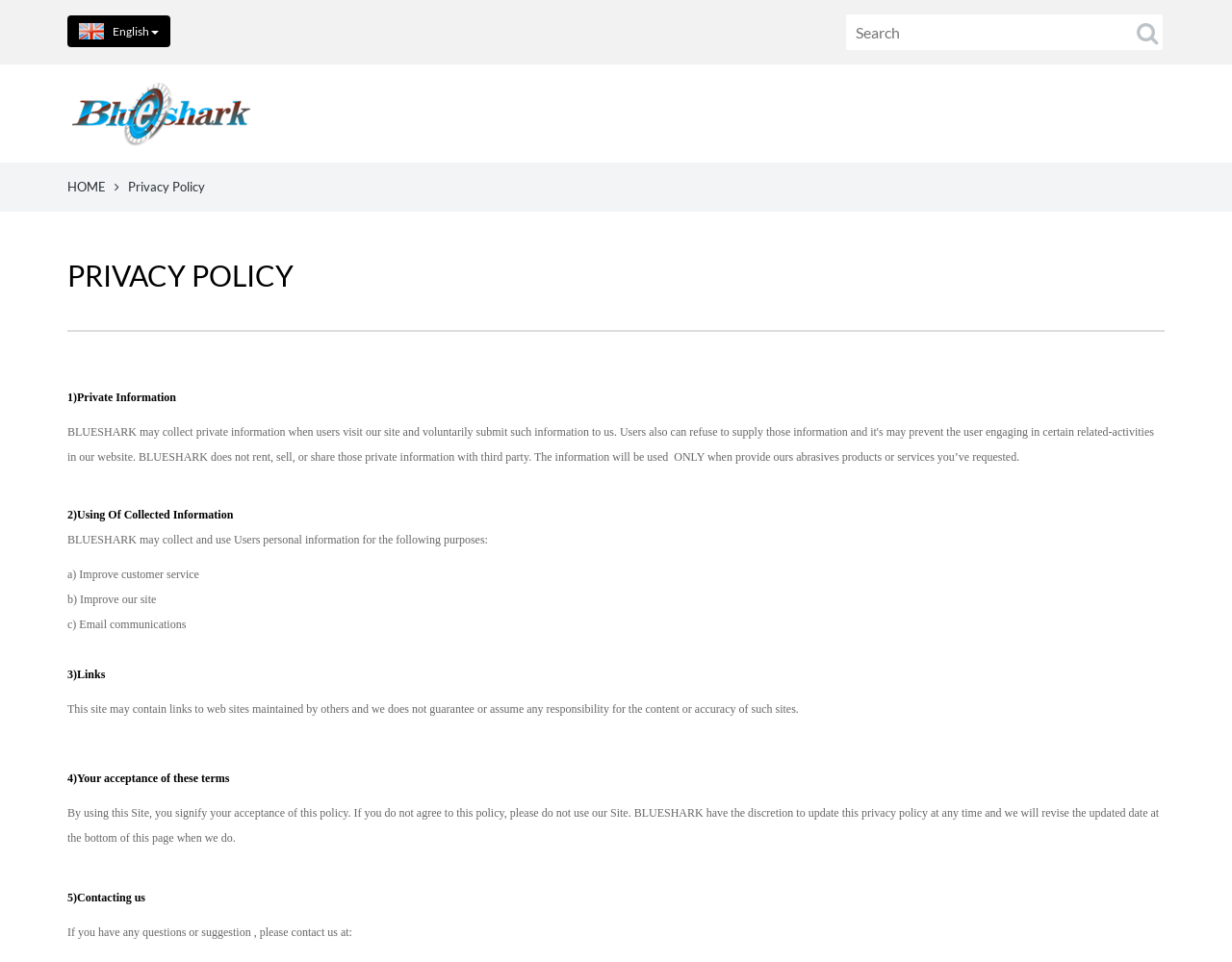Please find the bounding box coordinates in the format (top-left x, top-left y, bottom-right x, bottom-right y) for the given element description. Ensure the coordinates are floating point numbers between 0 and 1. Description: Contact Us

[0.745, 0.093, 0.841, 0.143]